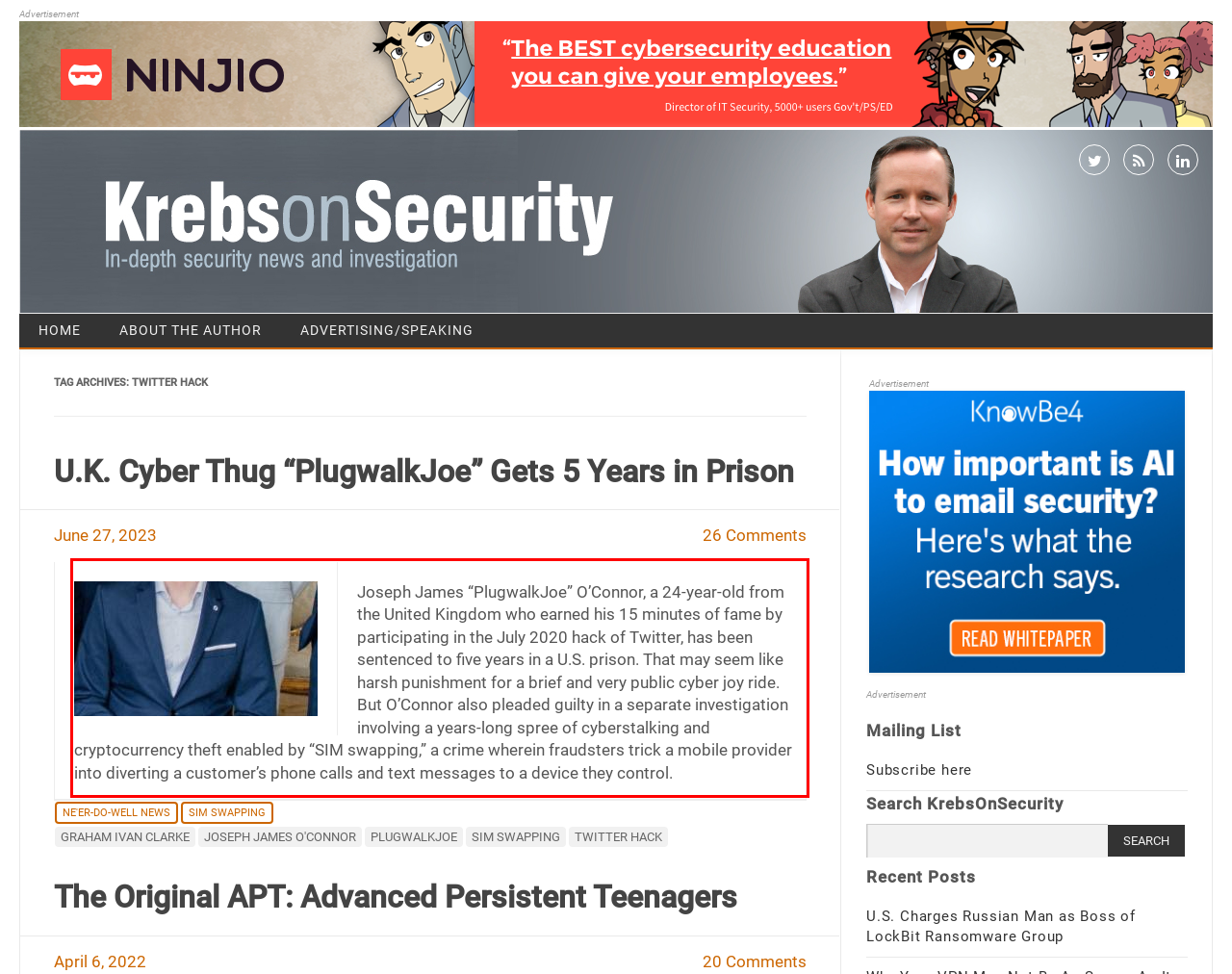Given a webpage screenshot with a red bounding box, perform OCR to read and deliver the text enclosed by the red bounding box.

Joseph James “PlugwalkJoe” O’Connor, a 24-year-old from the United Kingdom who earned his 15 minutes of fame by participating in the July 2020 hack of Twitter, has been sentenced to five years in a U.S. prison. That may seem like harsh punishment for a brief and very public cyber joy ride. But O’Connor also pleaded guilty in a separate investigation involving a years-long spree of cyberstalking and cryptocurrency theft enabled by “SIM swapping,” a crime wherein fraudsters trick a mobile provider into diverting a customer’s phone calls and text messages to a device they control.